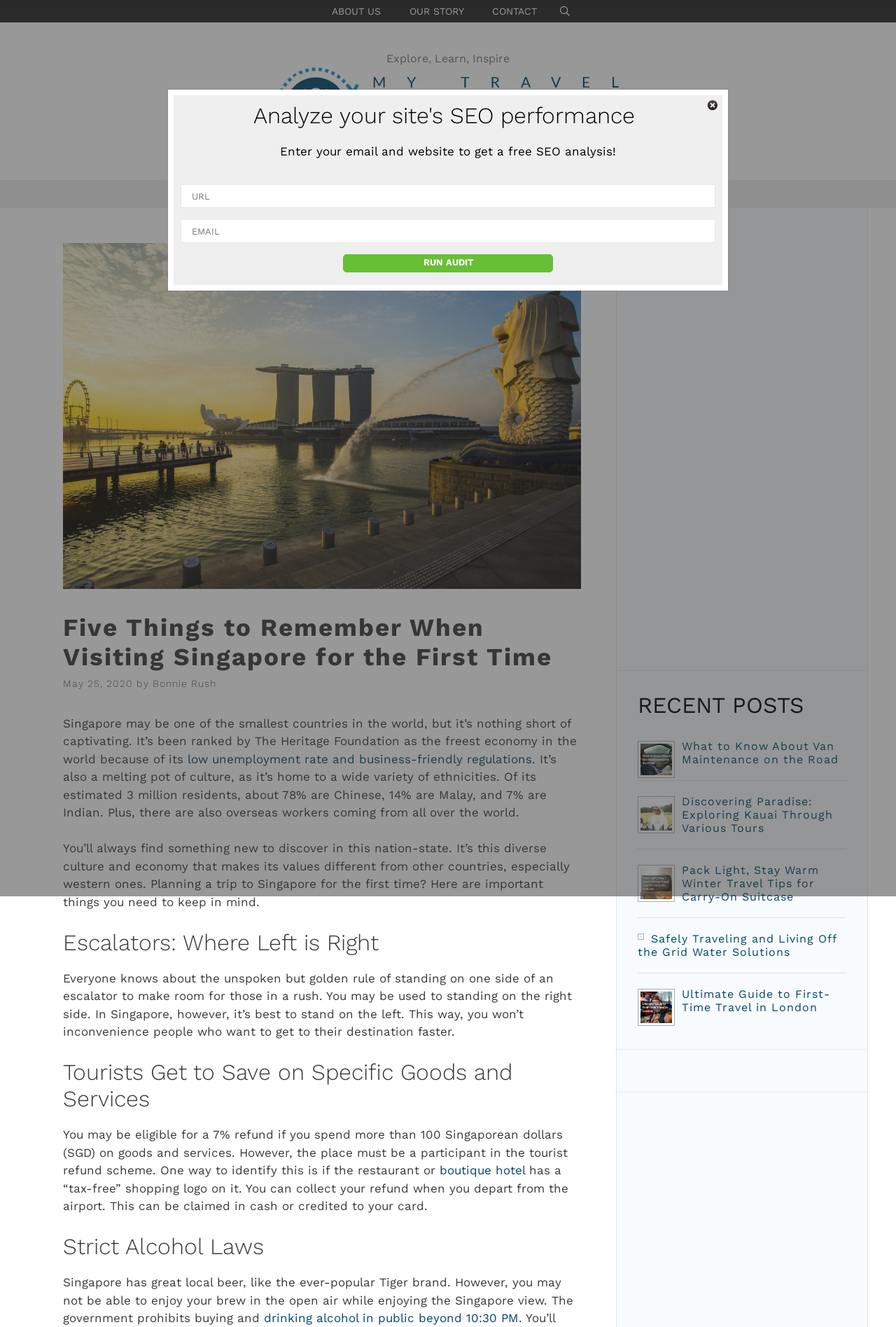Please give a succinct answer to the question in one word or phrase:
What is the rule for standing on escalators in Singapore?

Stand on the left